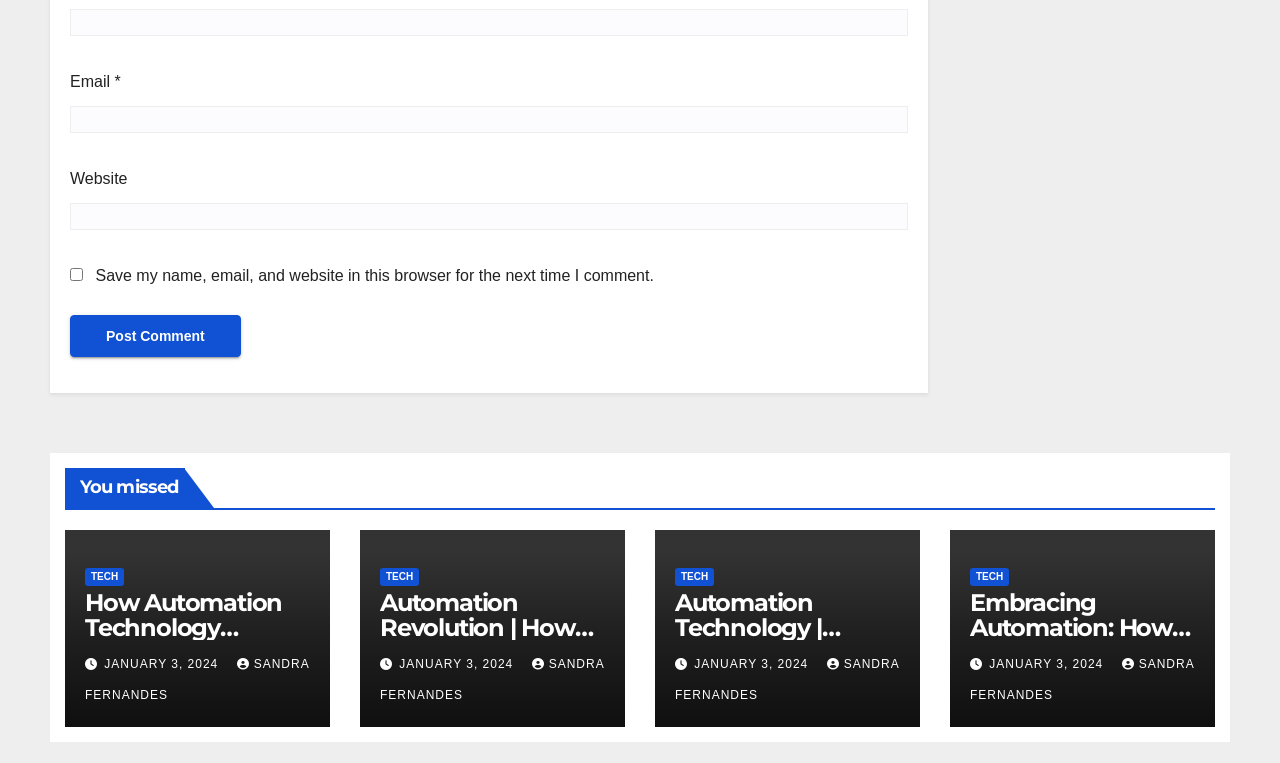Find the bounding box coordinates of the element I should click to carry out the following instruction: "Enter your name".

[0.055, 0.011, 0.709, 0.047]